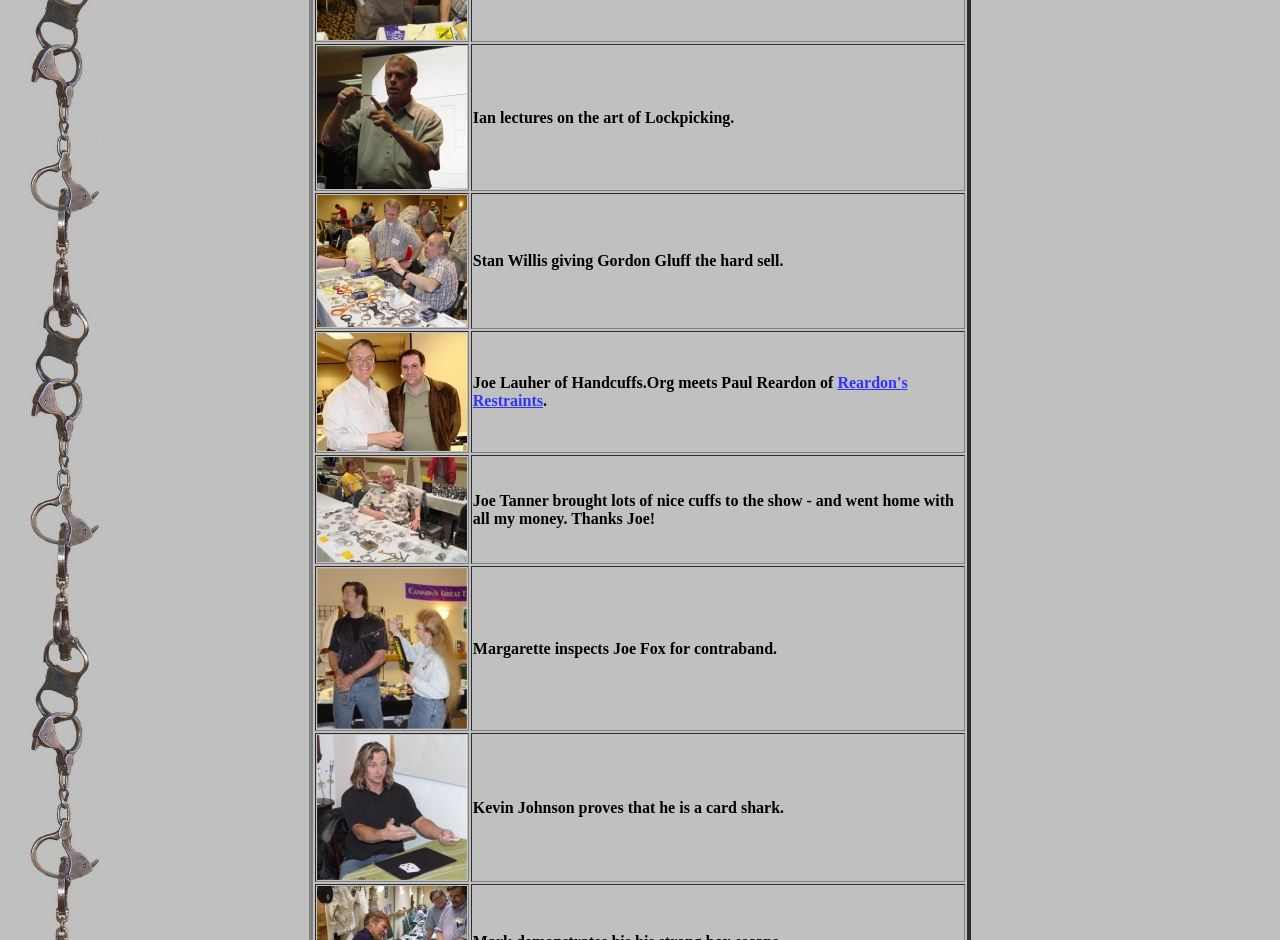Find the bounding box coordinates for the area that must be clicked to perform this action: "View Stan's Table".

[0.247, 0.333, 0.351, 0.365]